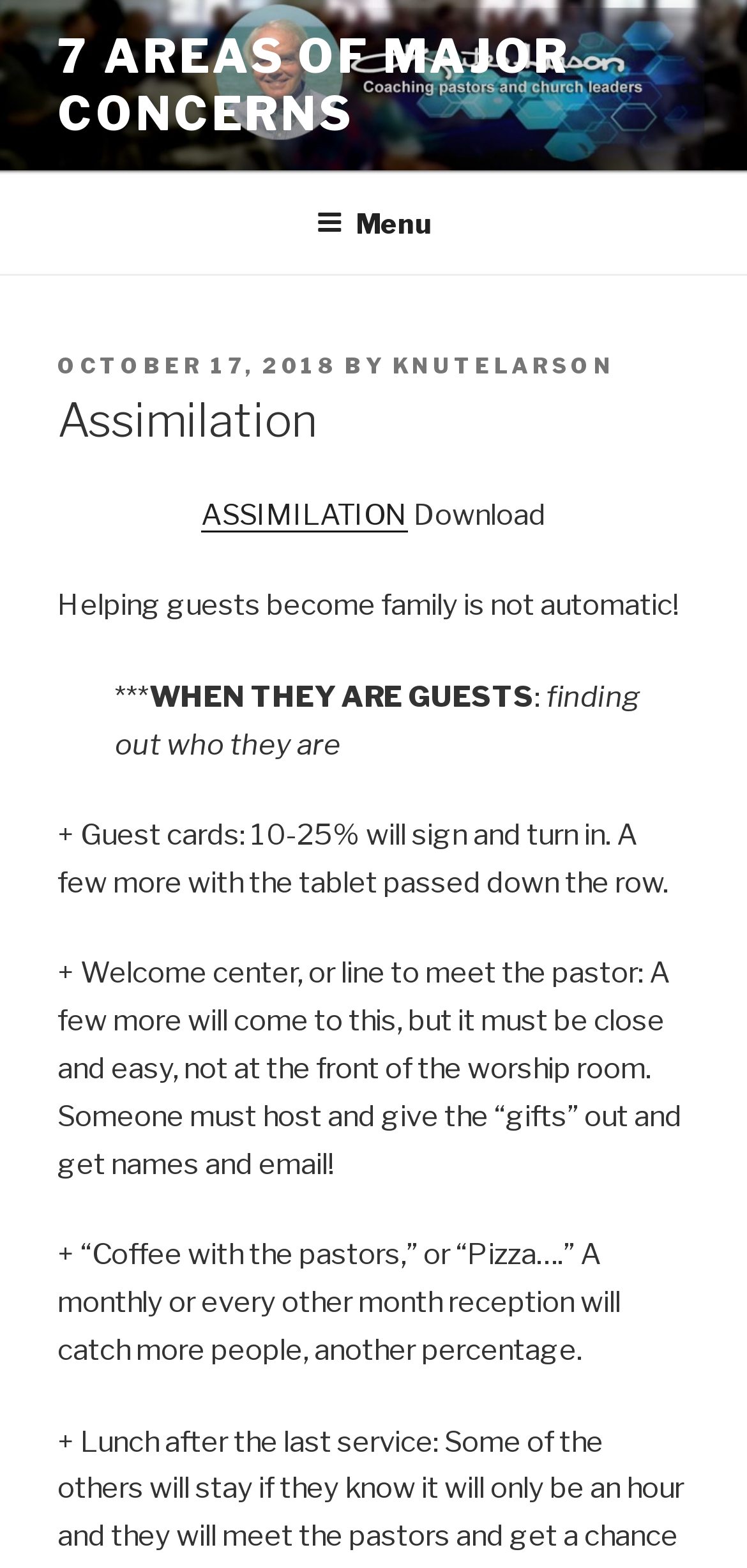What is the estimated percentage of guests who will sign and turn in guest cards?
Look at the image and answer the question with a single word or phrase.

10-25%